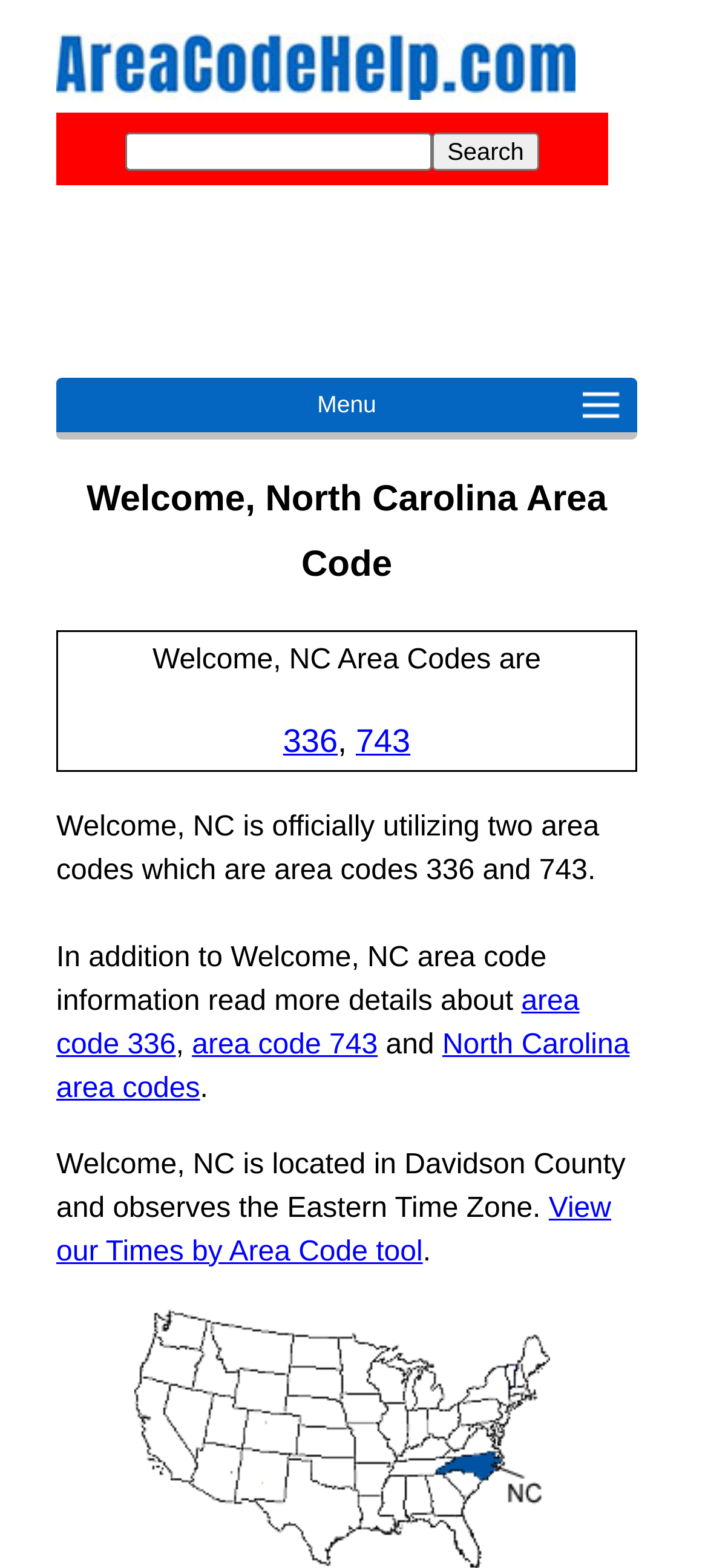Pinpoint the bounding box coordinates of the clickable element to carry out the following instruction: "Read more about Cinagra RX Male Enhancement."

None